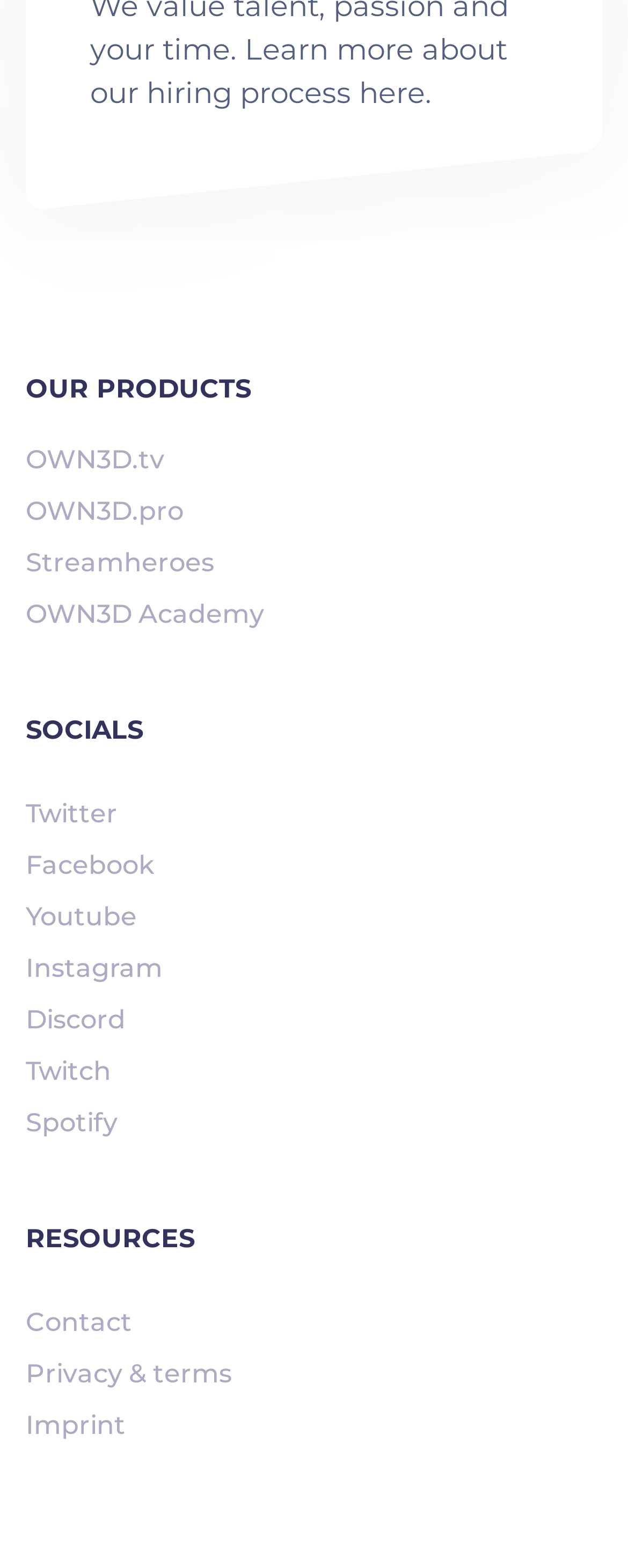Please identify the bounding box coordinates of the element I should click to complete this instruction: 'visit OWN3D.tv'. The coordinates should be given as four float numbers between 0 and 1, like this: [left, top, right, bottom].

[0.041, 0.281, 0.959, 0.306]